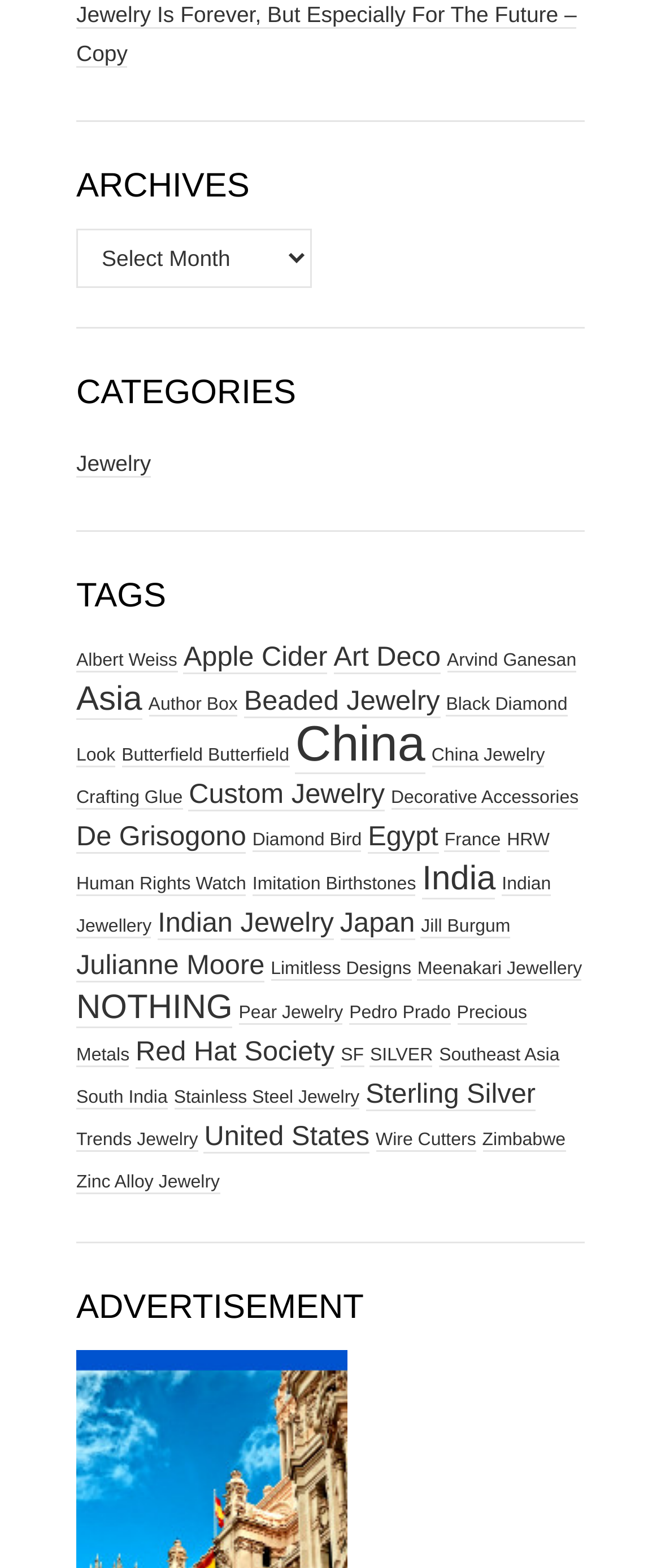Locate the bounding box for the described UI element: "Zimbabwe". Ensure the coordinates are four float numbers between 0 and 1, formatted as [left, top, right, bottom].

[0.73, 0.721, 0.856, 0.735]